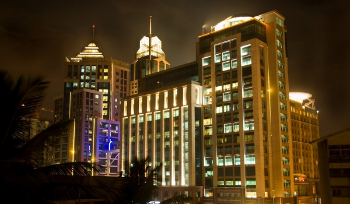Please provide a one-word or short phrase answer to the question:
What is Whitefield's growing reputation for?

Prime location